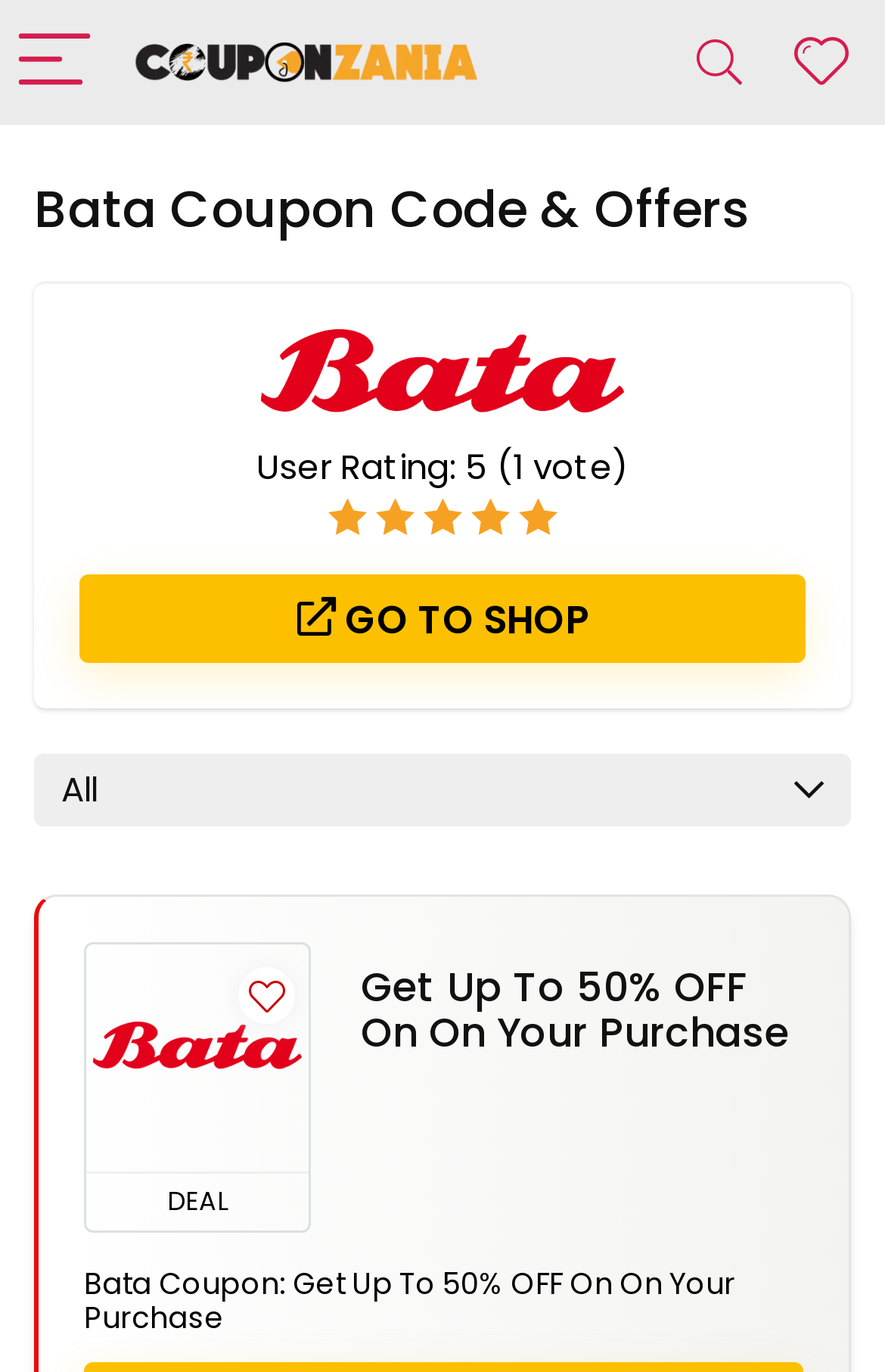Determine the heading of the webpage and extract its text content.

Bata Coupon Code & Offers